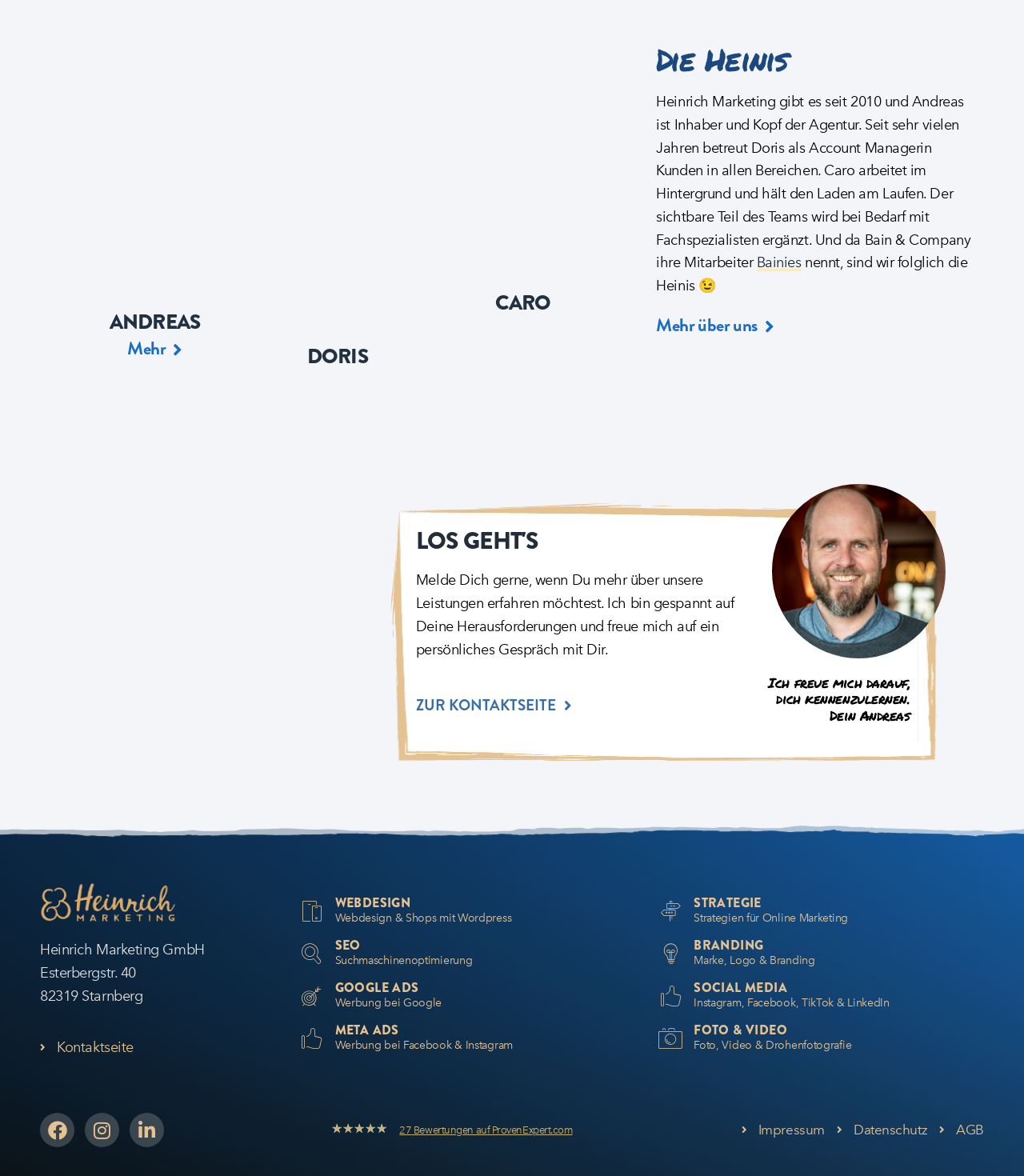Please determine the bounding box coordinates of the element's region to click in order to carry out the following instruction: "learn more about web design". The coordinates should be four float numbers between 0 and 1, i.e., [left, top, right, bottom].

[0.283, 0.757, 0.603, 0.793]